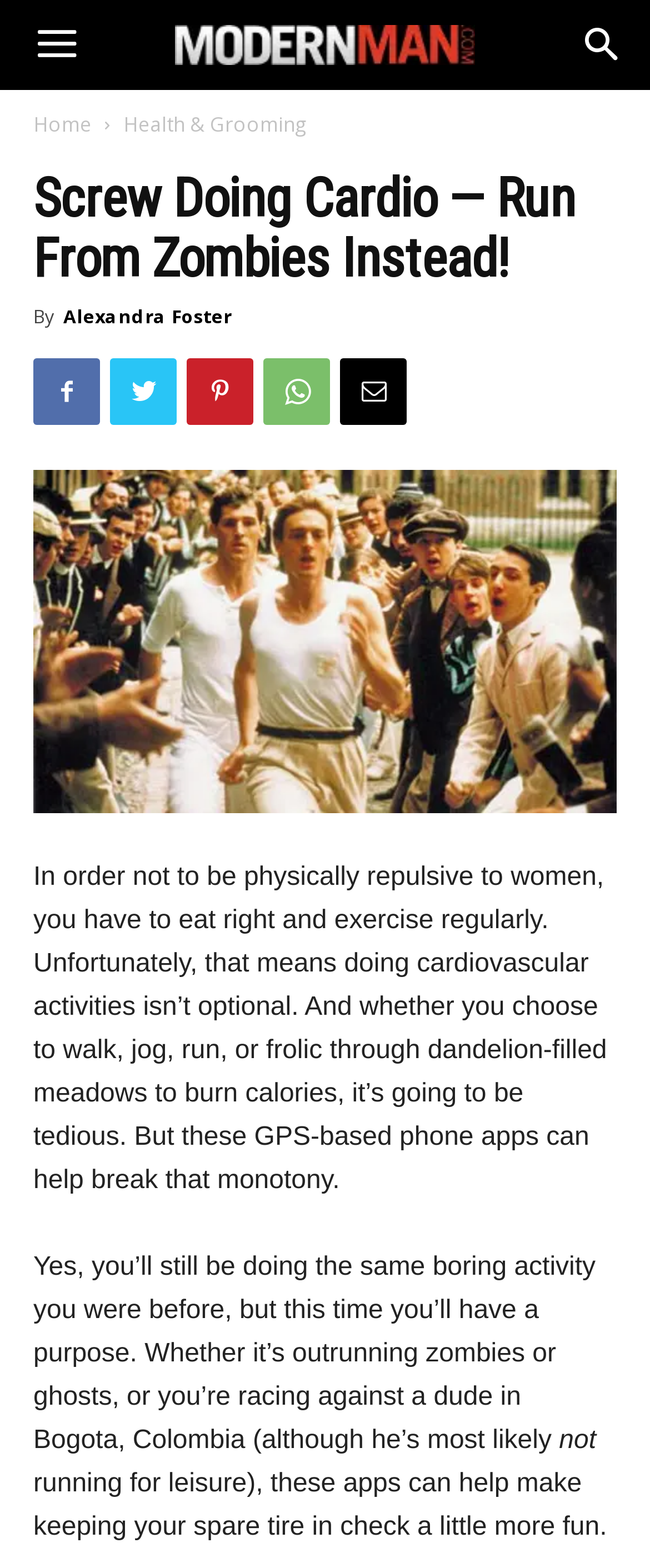Determine the bounding box coordinates of the region I should click to achieve the following instruction: "Read the article by Alexandra Foster". Ensure the bounding box coordinates are four float numbers between 0 and 1, i.e., [left, top, right, bottom].

[0.097, 0.193, 0.356, 0.209]